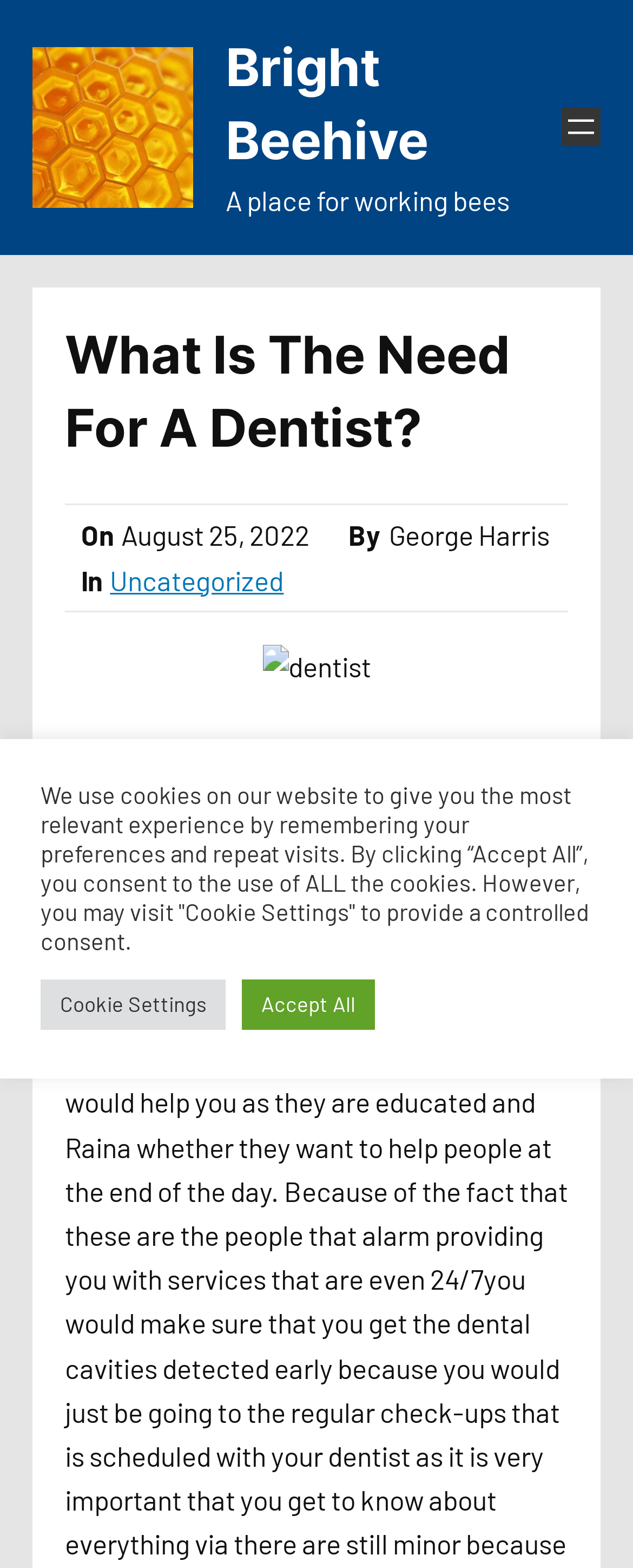What is the category of the article? Refer to the image and provide a one-word or short phrase answer.

Uncategorized